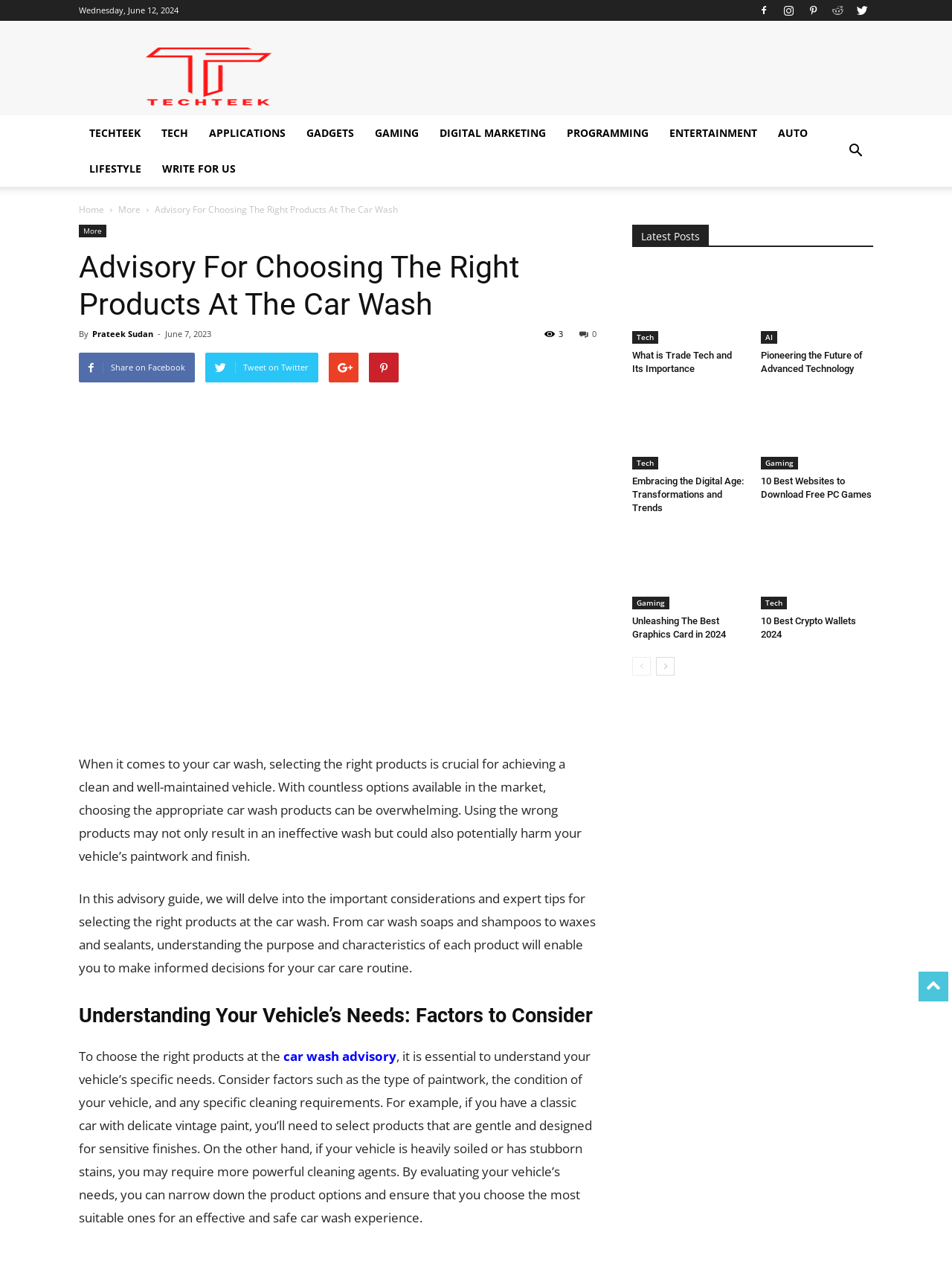Given the description: "Gaming", determine the bounding box coordinates of the UI element. The coordinates should be formatted as four float numbers between 0 and 1, [left, top, right, bottom].

[0.775, 0.156, 0.809, 0.165]